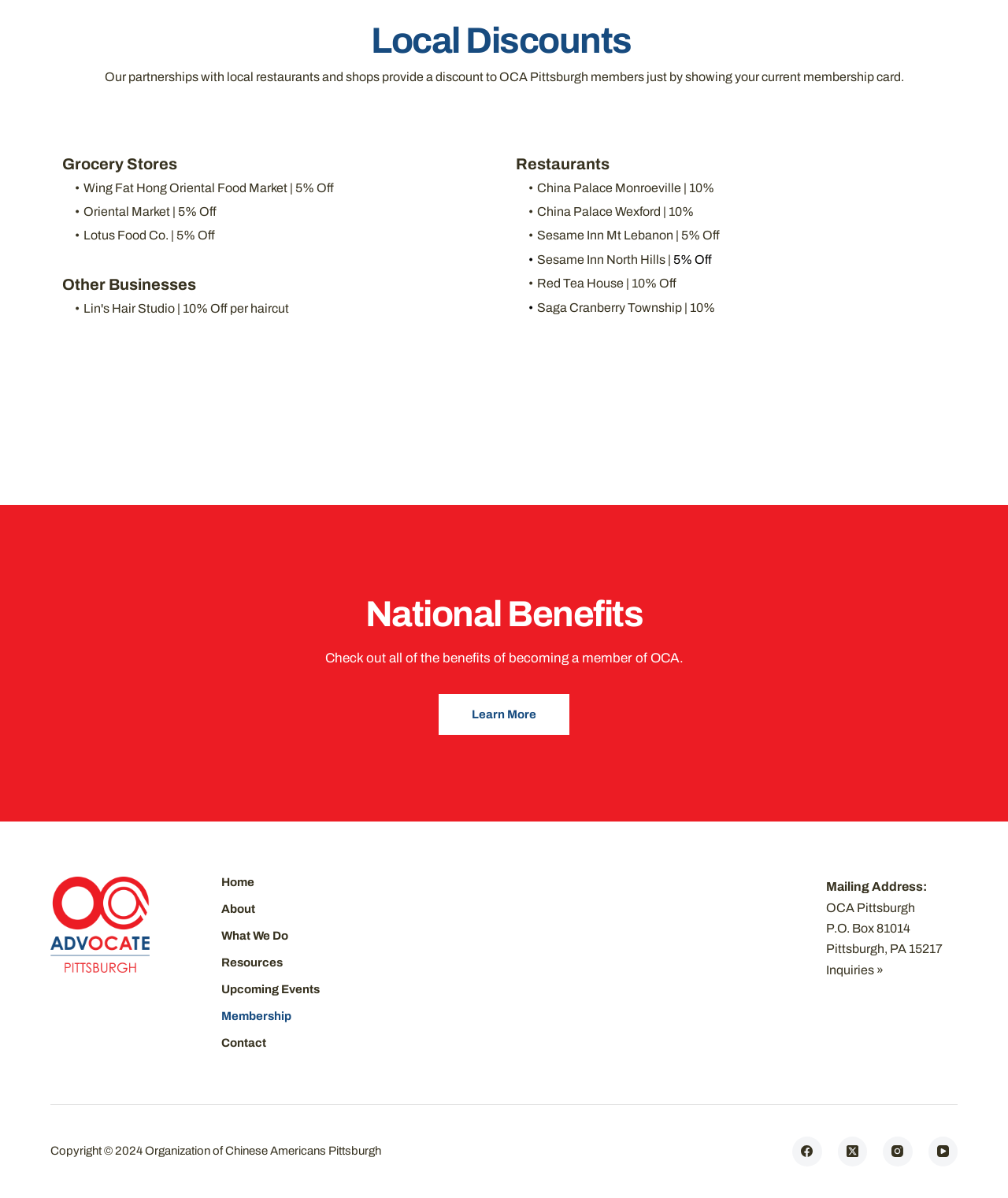How much discount does Wing Fat Hong Oriental Food Market offer?
Utilize the information in the image to give a detailed answer to the question.

According to the webpage, Wing Fat Hong Oriental Food Market offers a 5% discount to OCA Pittsburgh members.